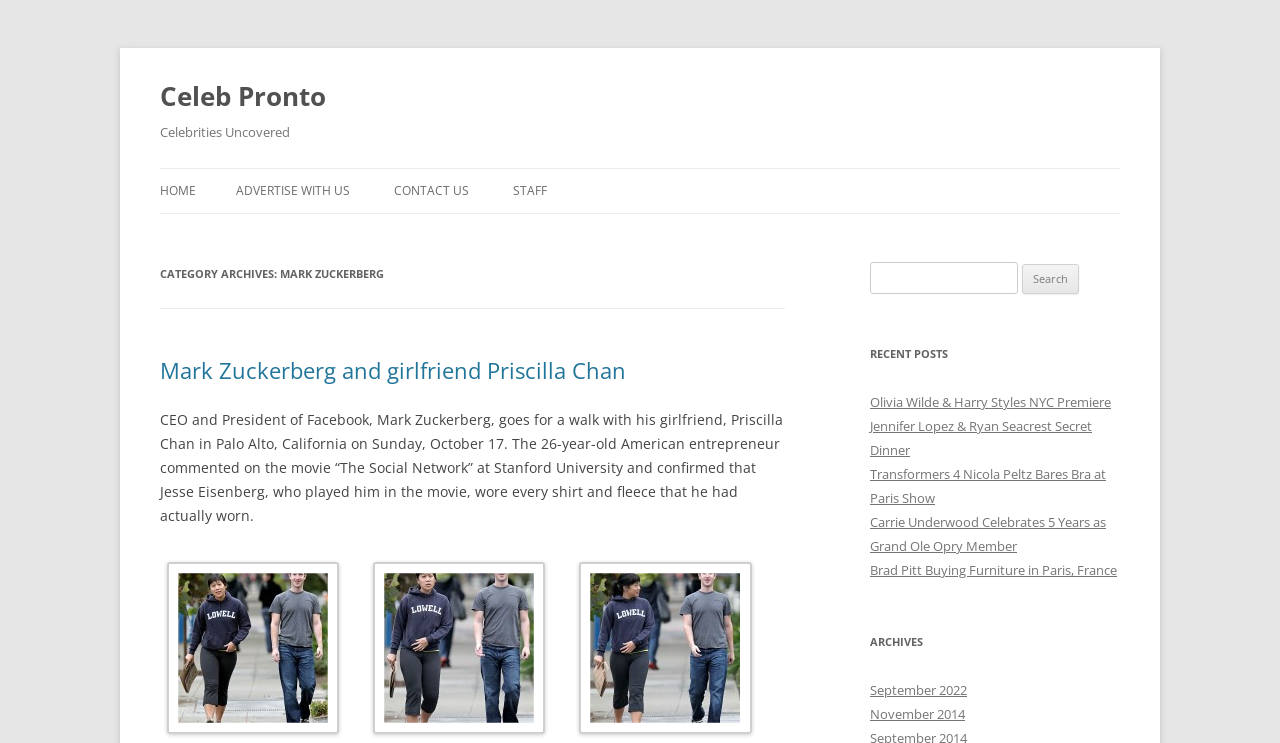How many recent posts are listed on this webpage?
Please answer the question with a detailed response using the information from the screenshot.

The webpage has a section 'RECENT POSTS' with 5 links to different posts, including 'Olivia Wilde & Harry Styles NYC Premiere', 'Jennifer Lopez & Ryan Seacrest Secret Dinner', and others, indicating that there are 5 recent posts listed on this webpage.